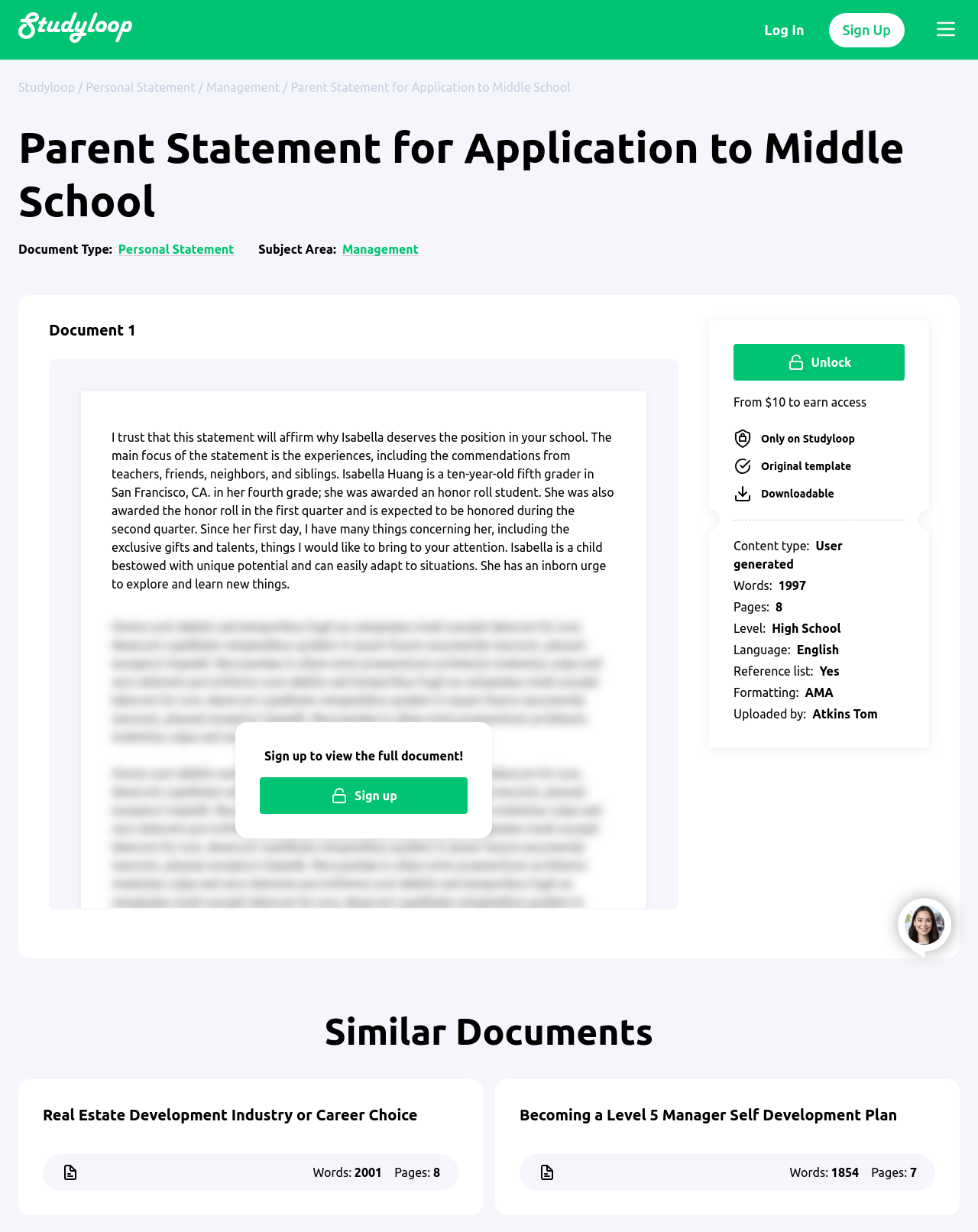Please identify the bounding box coordinates of where to click in order to follow the instruction: "Click on the 'Log In' button".

[0.781, 0.018, 0.822, 0.03]